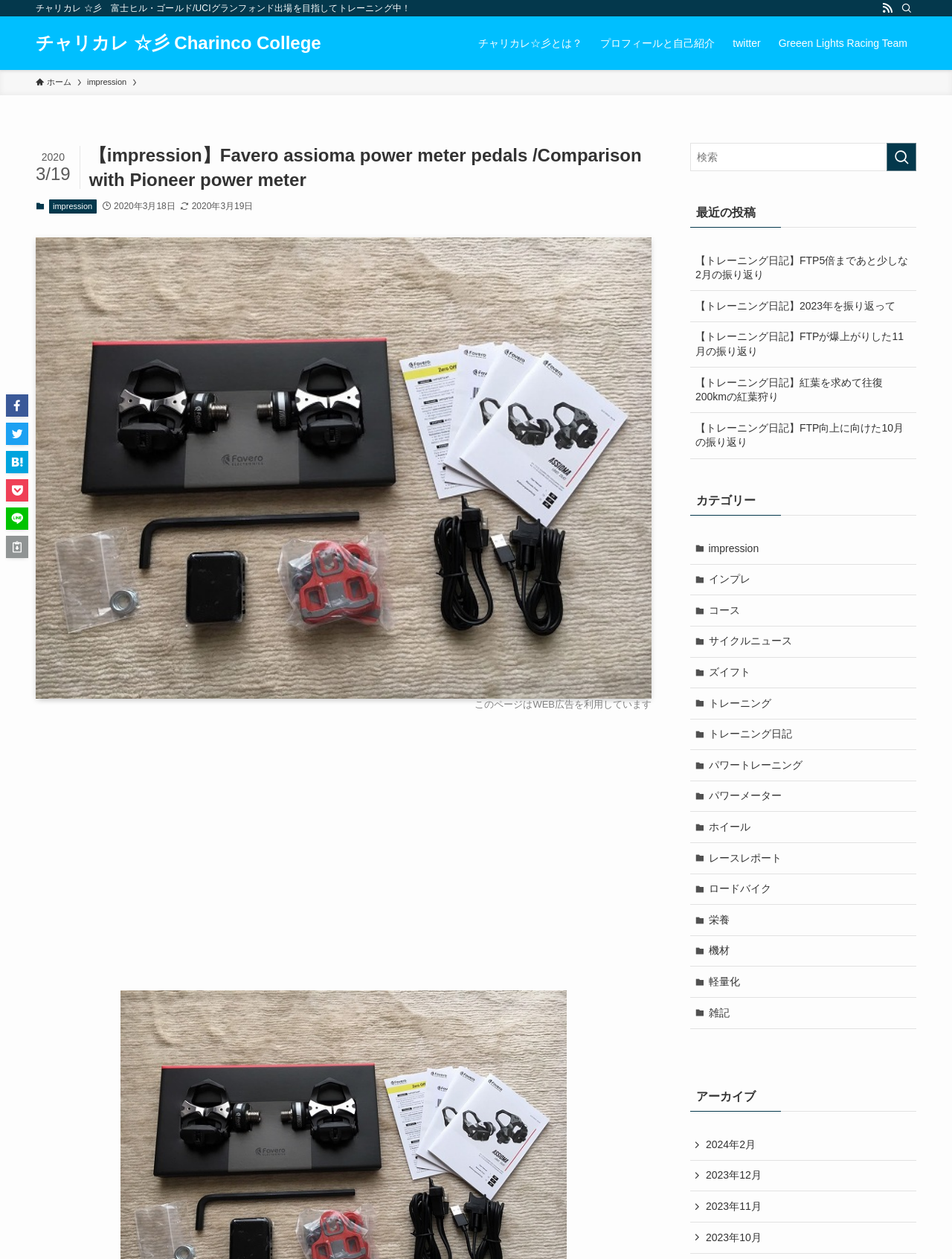Locate the bounding box coordinates of the area where you should click to accomplish the instruction: "Check the archives".

[0.731, 0.866, 0.794, 0.876]